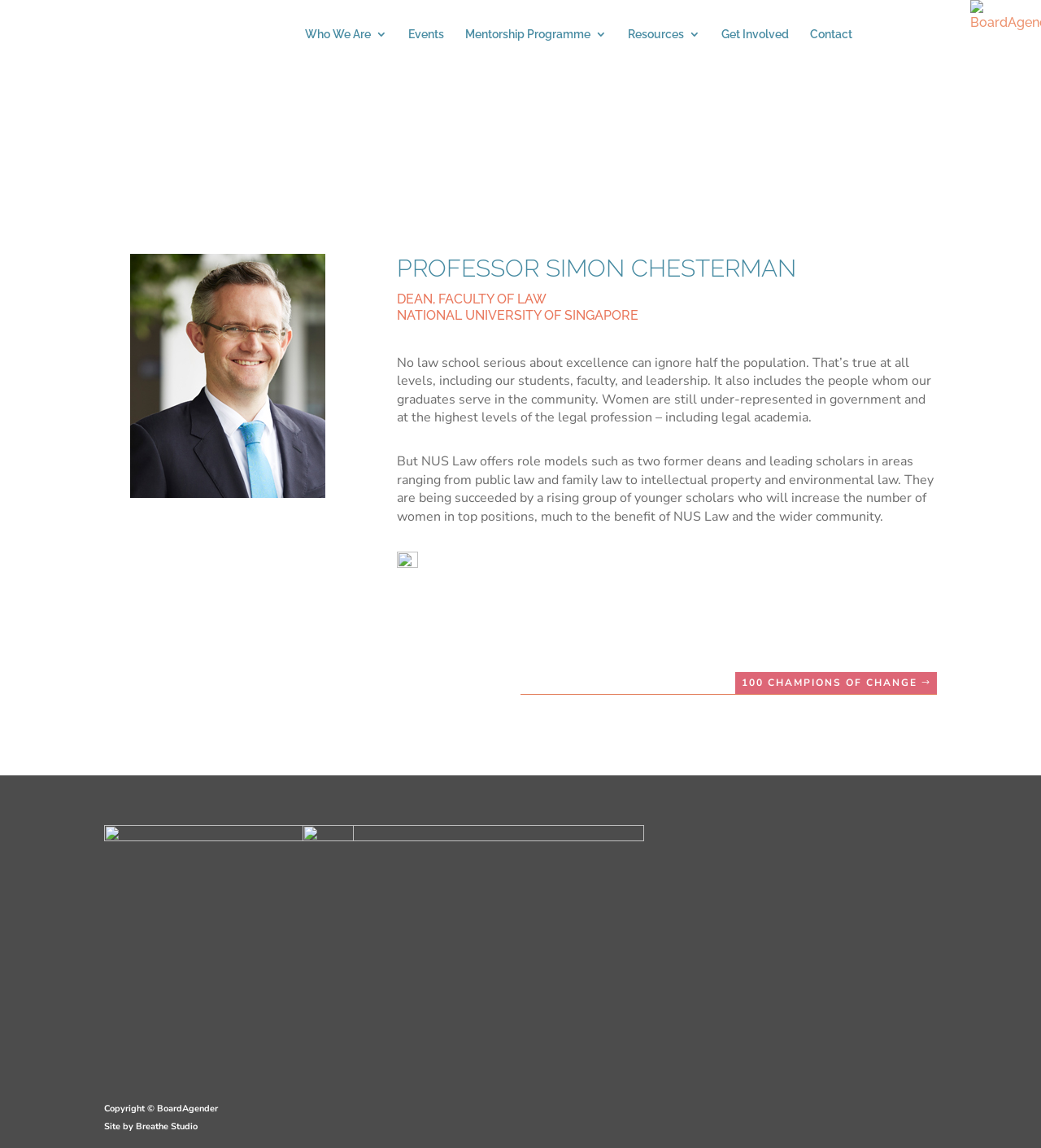Locate the bounding box coordinates of the element that should be clicked to execute the following instruction: "Check Events".

[0.392, 0.025, 0.427, 0.06]